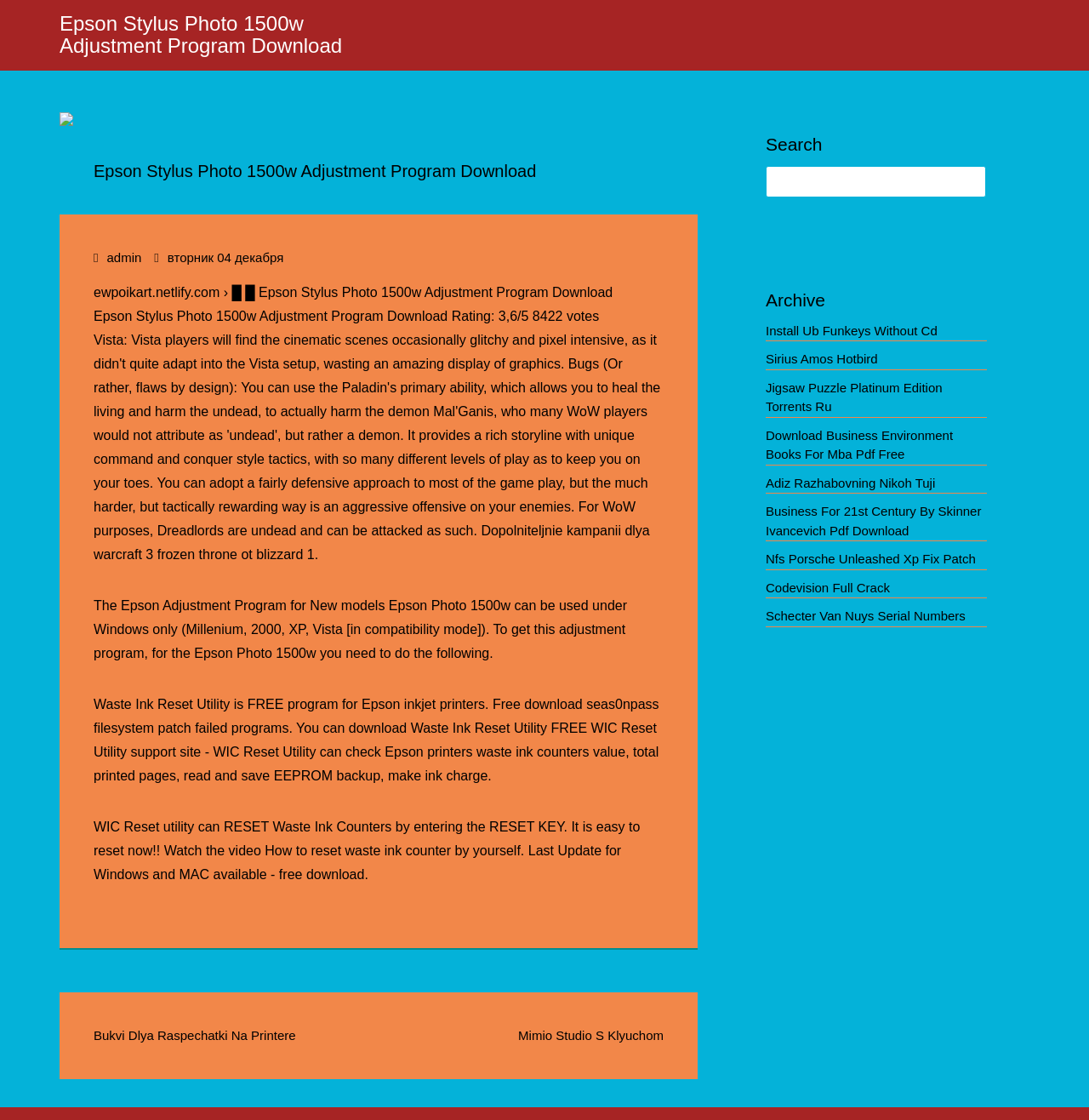Please determine the bounding box coordinates of the element's region to click for the following instruction: "Read about Waste Ink Reset Utility".

[0.086, 0.622, 0.452, 0.635]